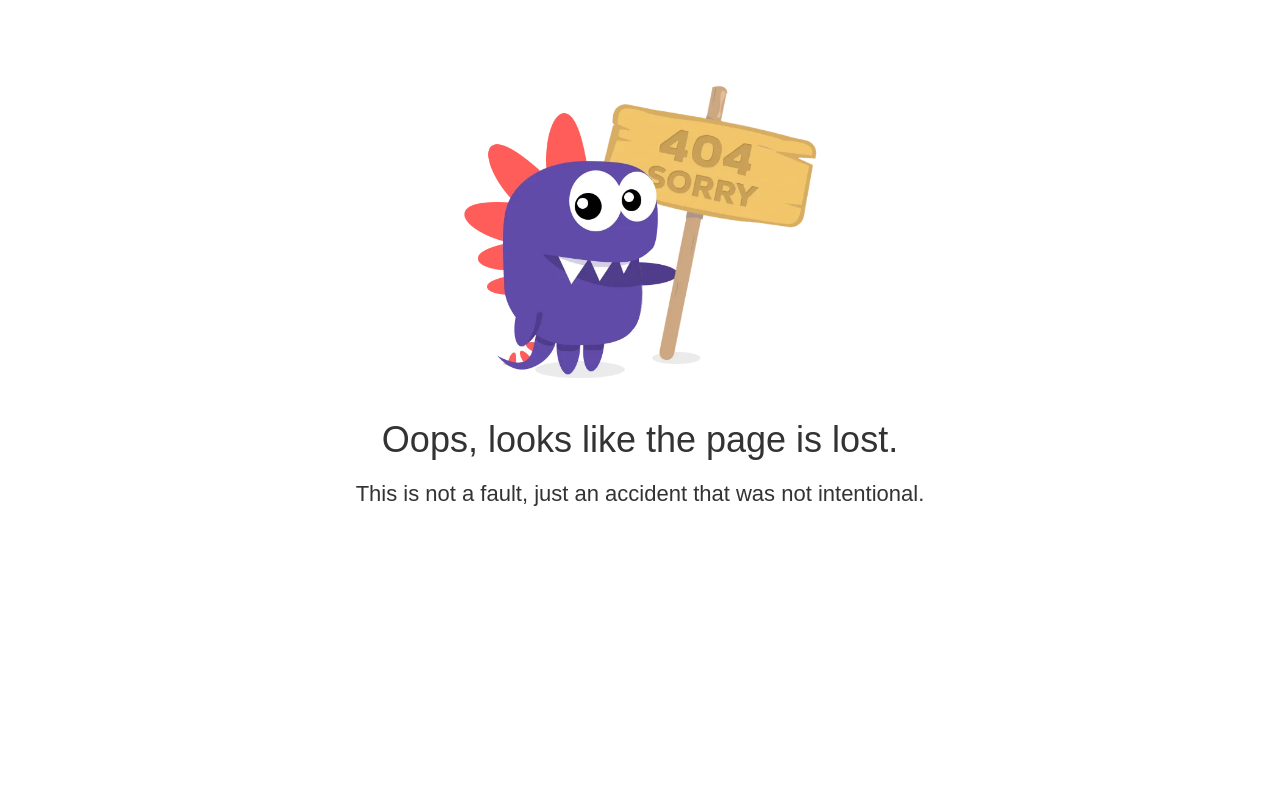Please find and generate the text of the main header of the webpage.

Oops, looks like the page is lost.